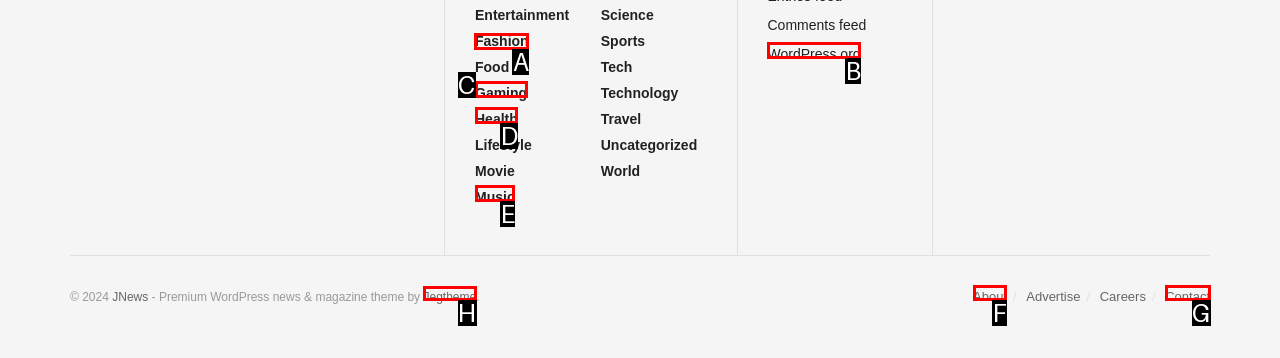Select the option I need to click to accomplish this task: Go to the Fashion section
Provide the letter of the selected choice from the given options.

A